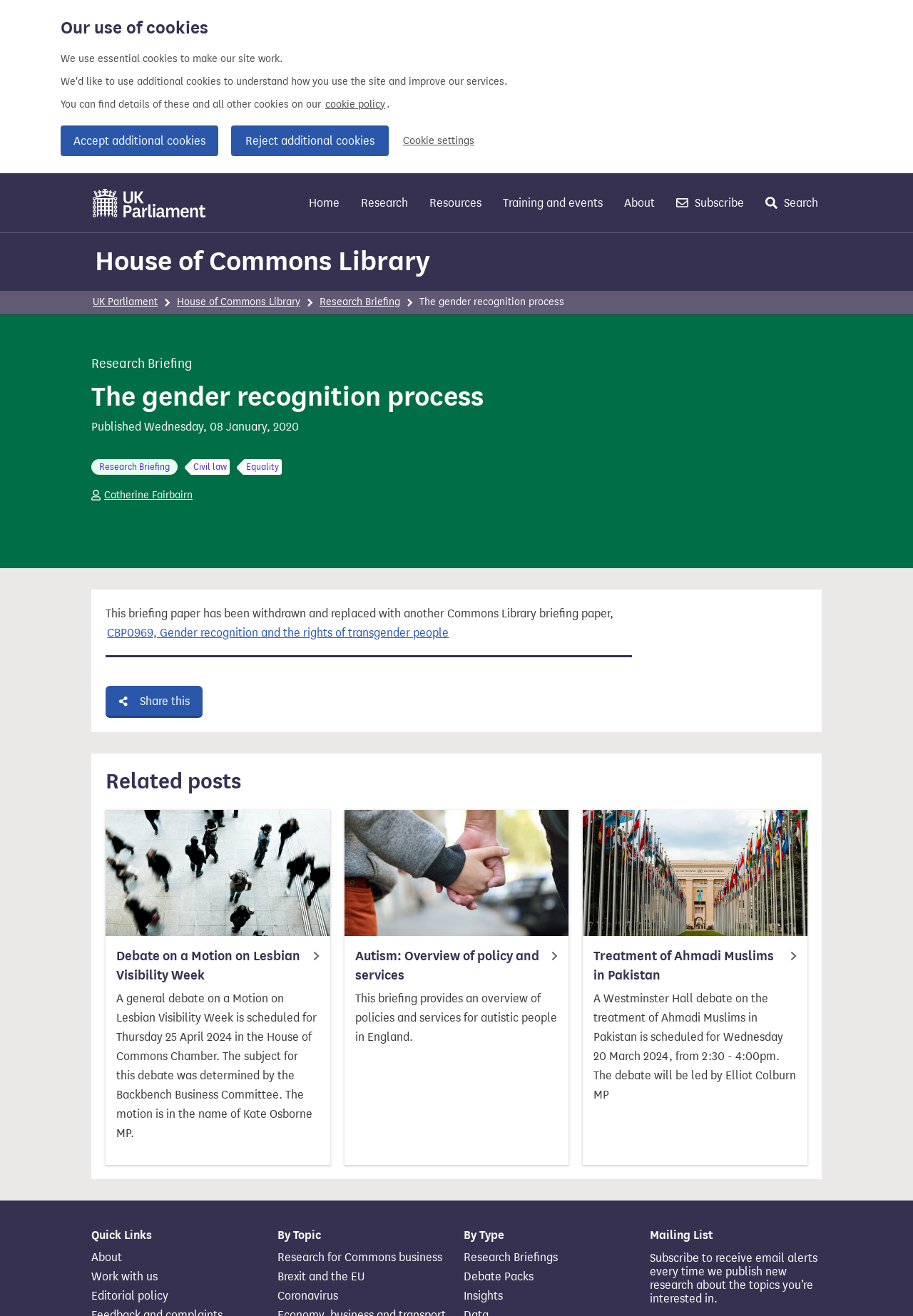What is the name of the author of the withdrawn briefing paper?
Refer to the image and give a detailed answer to the question.

I found the answer by looking at the link that says 'Catherine Fairbairn' under the 'Research Briefing' section.